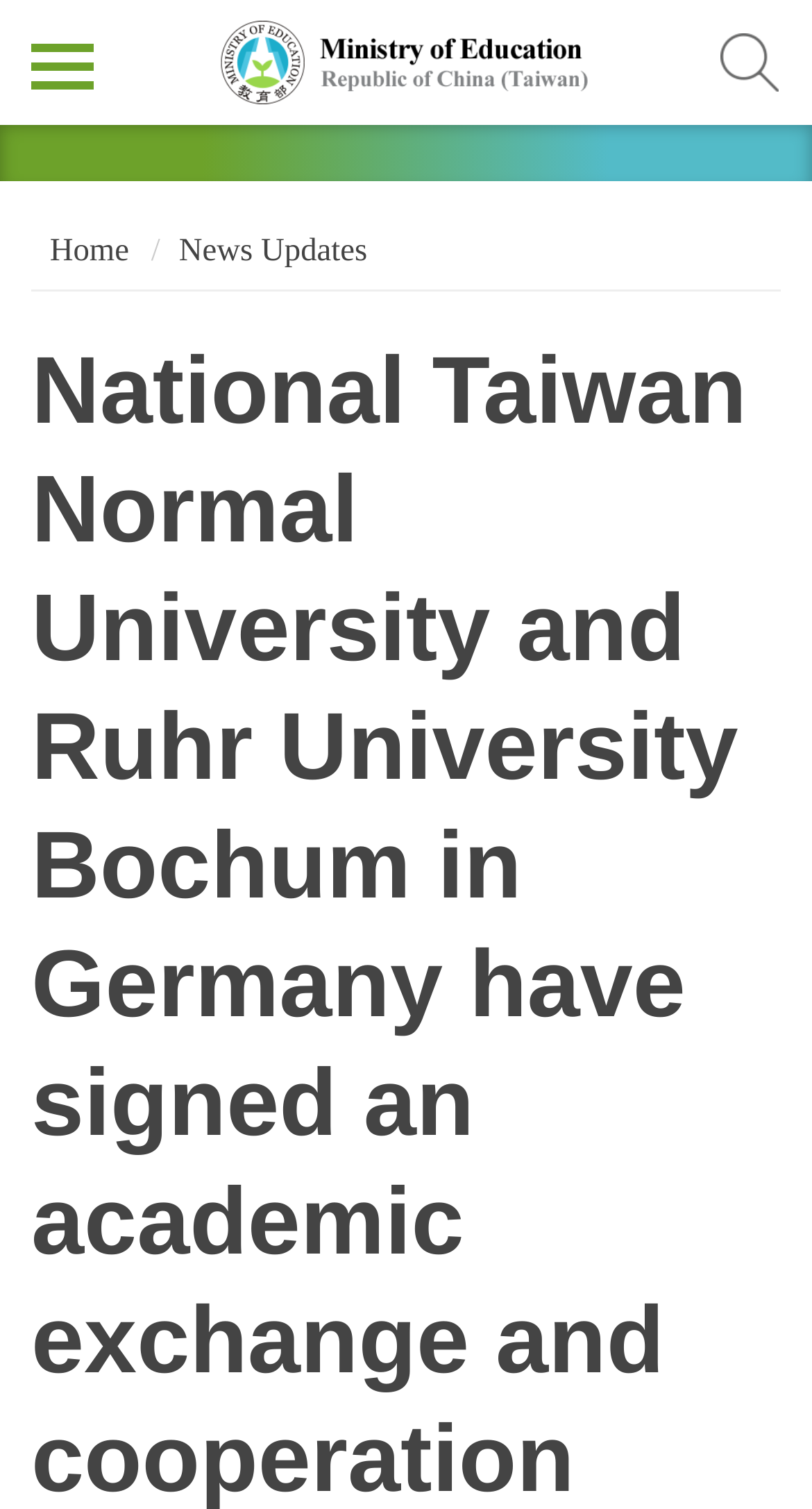Provide the bounding box coordinates, formatted as (top-left x, top-left y, bottom-right x, bottom-right y), with all values being floating point numbers between 0 and 1. Identify the bounding box of the UI element that matches the description: 側欄選單

[0.0, 0.0, 0.154, 0.083]